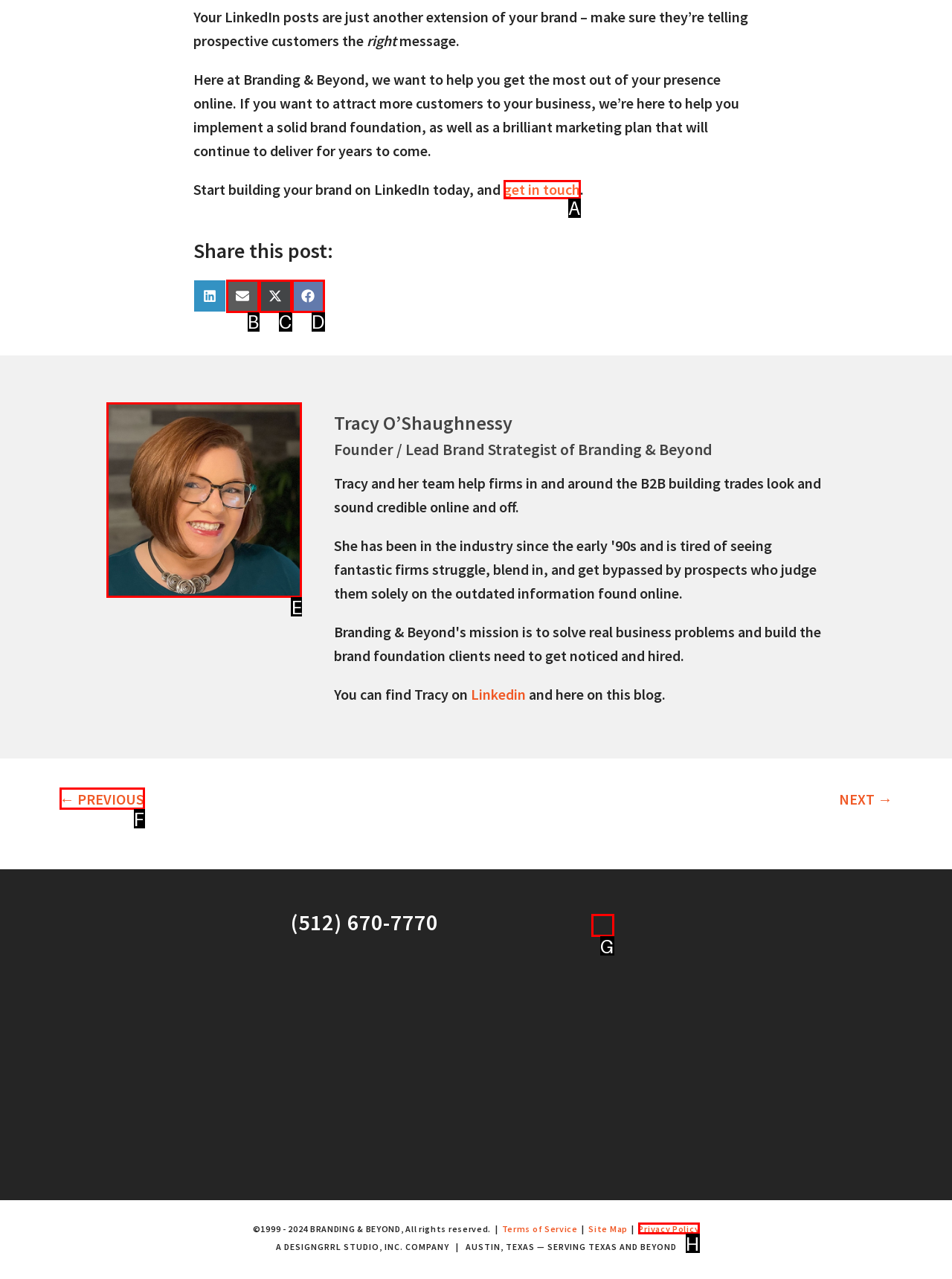Tell me which option best matches the description: Share on X (Twitter)
Answer with the option's letter from the given choices directly.

C